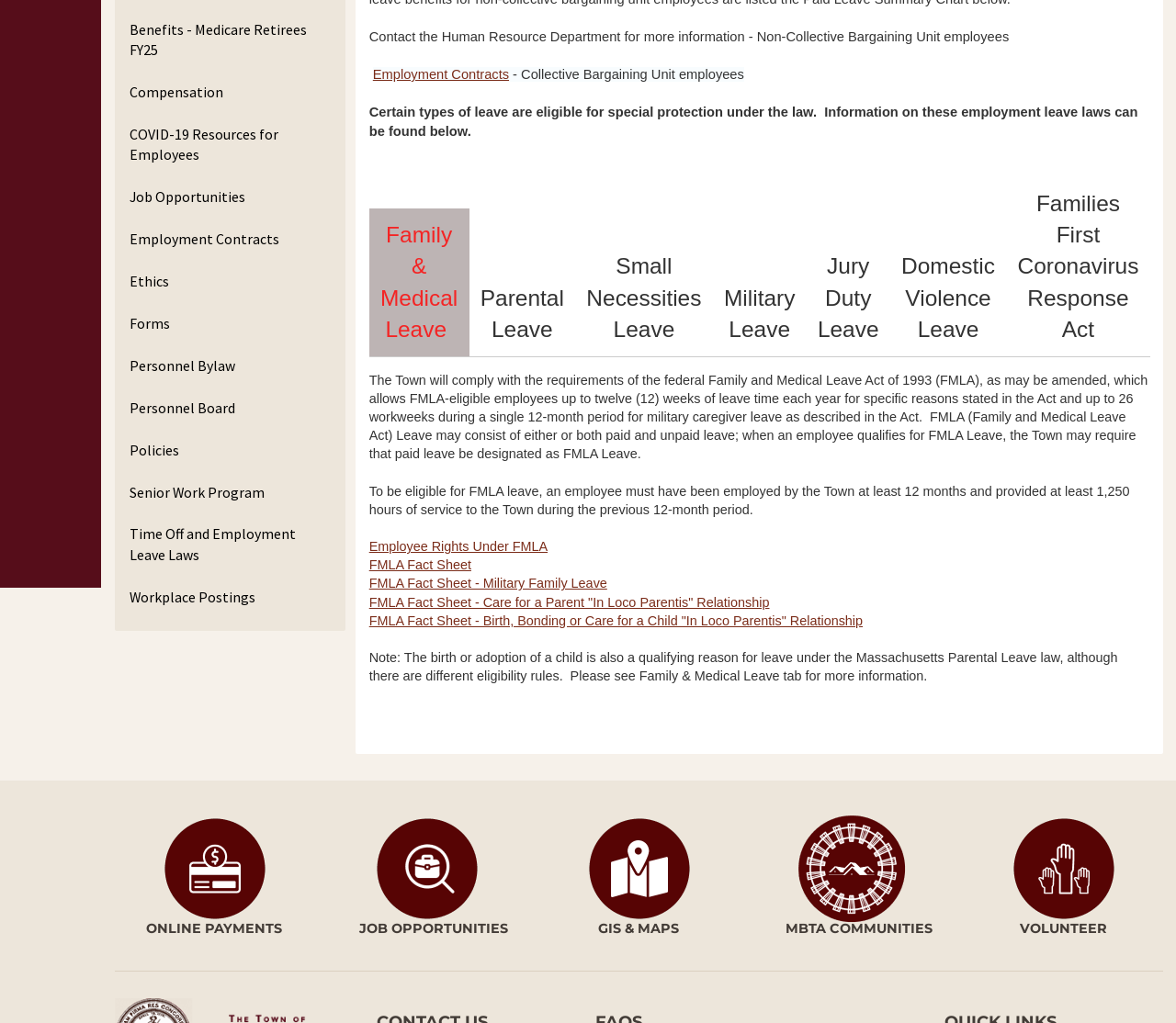Determine the bounding box for the described HTML element: "School of Architecture + Planning". Ensure the coordinates are four float numbers between 0 and 1 in the format [left, top, right, bottom].

None